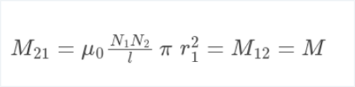Explain the image thoroughly, highlighting all key elements.

The image illustrates a scientific equation related to magnetic coupling in electrical circuits. It showcases the mathematical representation of mutual inductance, expressed as \( M_{21} = \mu_0 \frac{N_1 N_2}{l} \pi r_1^2 = M_{12} = M \). 

This notation indicates that the mutual inductance \( M \) between two coils or circuits is influenced by several factors: \( \mu_0 \) represents the permeability of free space, \( N_1 \) and \( N_2 \) denote the number of turns in the first and second coils respectively, \( l \) is the length of the solenoid, and \( r_1 \) is the radius of the first coil. 

The equation emphasizes the interdependence of these variables in determining how effectively one coil can induce a current in another through a changing magnetic field, further highlighting the principles of electromagnetic induction discussed in the surrounding text.